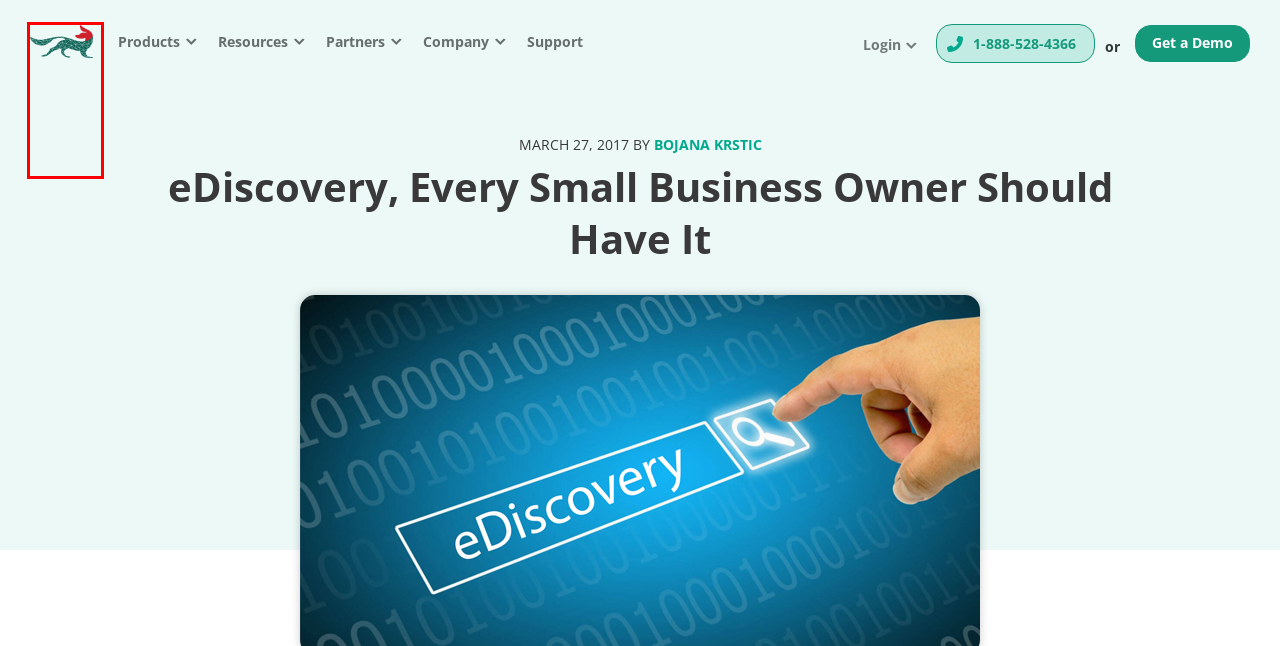You have a screenshot of a webpage with an element surrounded by a red bounding box. Choose the webpage description that best describes the new page after clicking the element inside the red bounding box. Here are the candidates:
A. ArcMail Alternative: Compare Jatheon to Arcmail | Jatheon
B. Social Media Archiving and Compliance Solutions | Jatheon
C. Get Your Personal Demo | Jatheon
D. Best Data Archiving Solutions for All Industries | Jatheon
E. get ready for eDiscovery | Jatheon Technologies Inc.
F. School Social Media - Risk Management Best Practices
G. Jatheon Blog | The Only Archiving Blog You Need to Read
H. Jatheon Technologies | Terms & Conditions

D